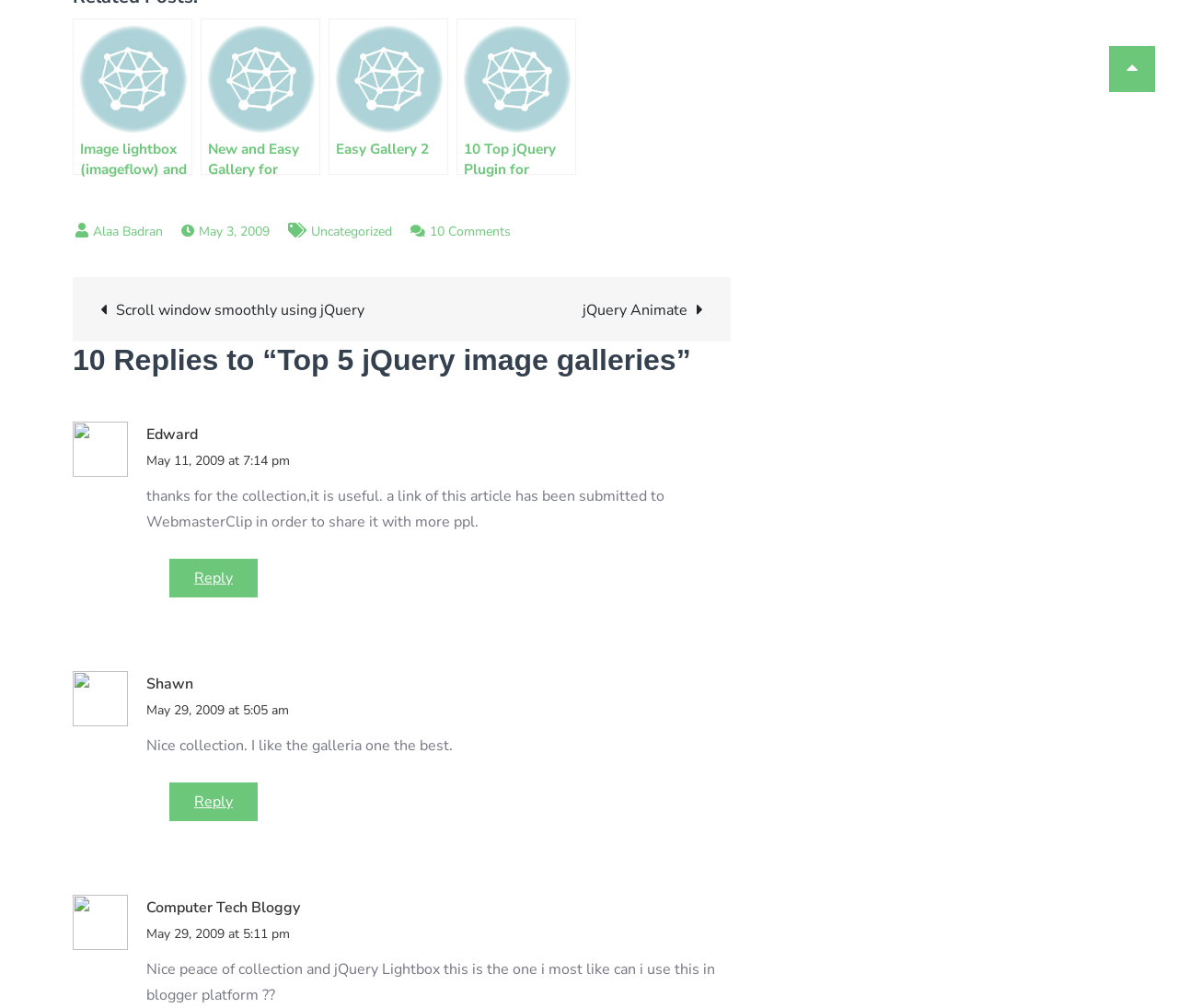Using the webpage screenshot and the element description Scroll window smoothly using jQuery, determine the bounding box coordinates. Specify the coordinates in the format (top-left x, top-left y, bottom-right x, bottom-right y) with values ranging from 0 to 1.

[0.085, 0.293, 0.322, 0.321]